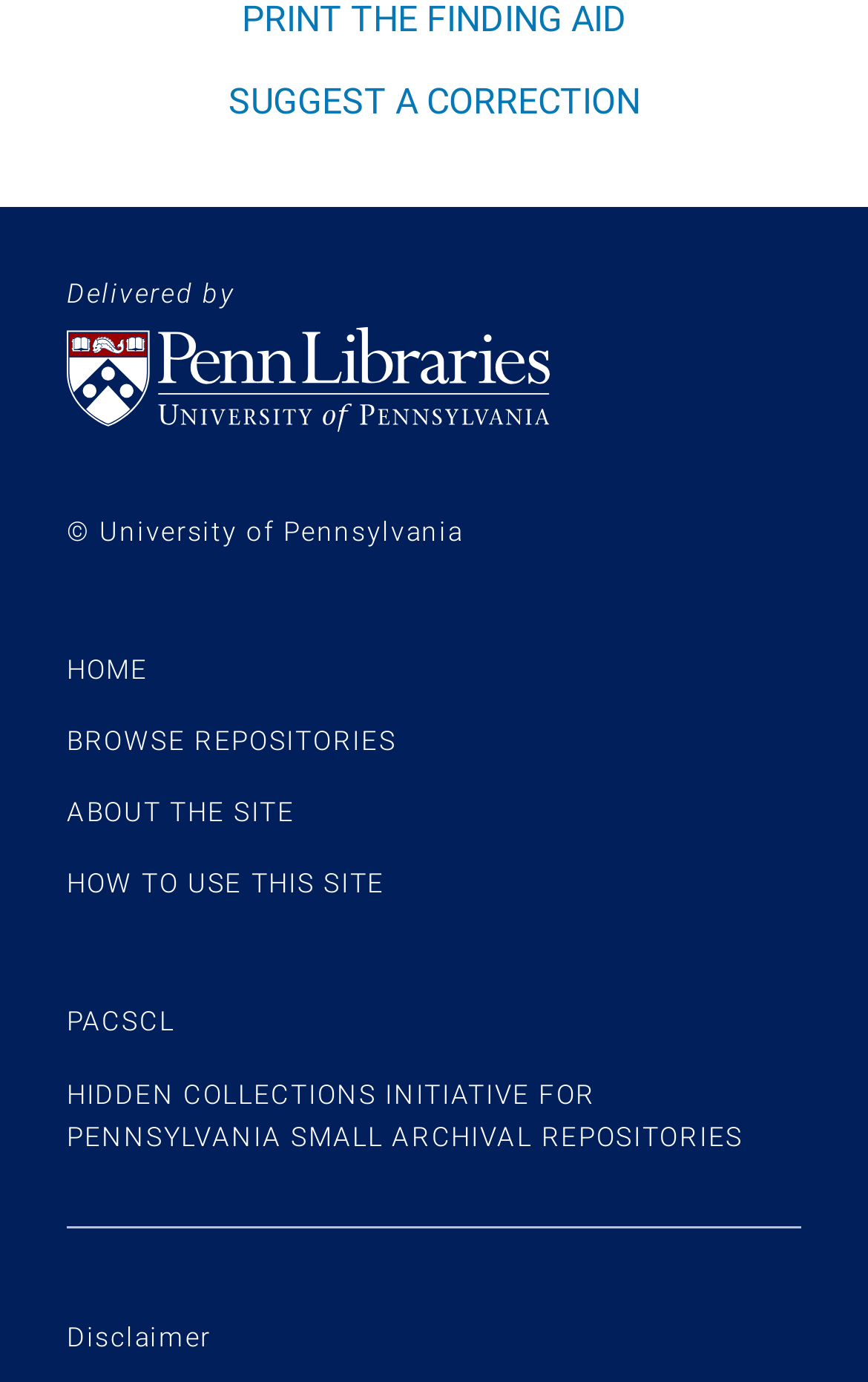What is the purpose of the 'SUGGEST A CORRECTION' link? Analyze the screenshot and reply with just one word or a short phrase.

To suggest corrections